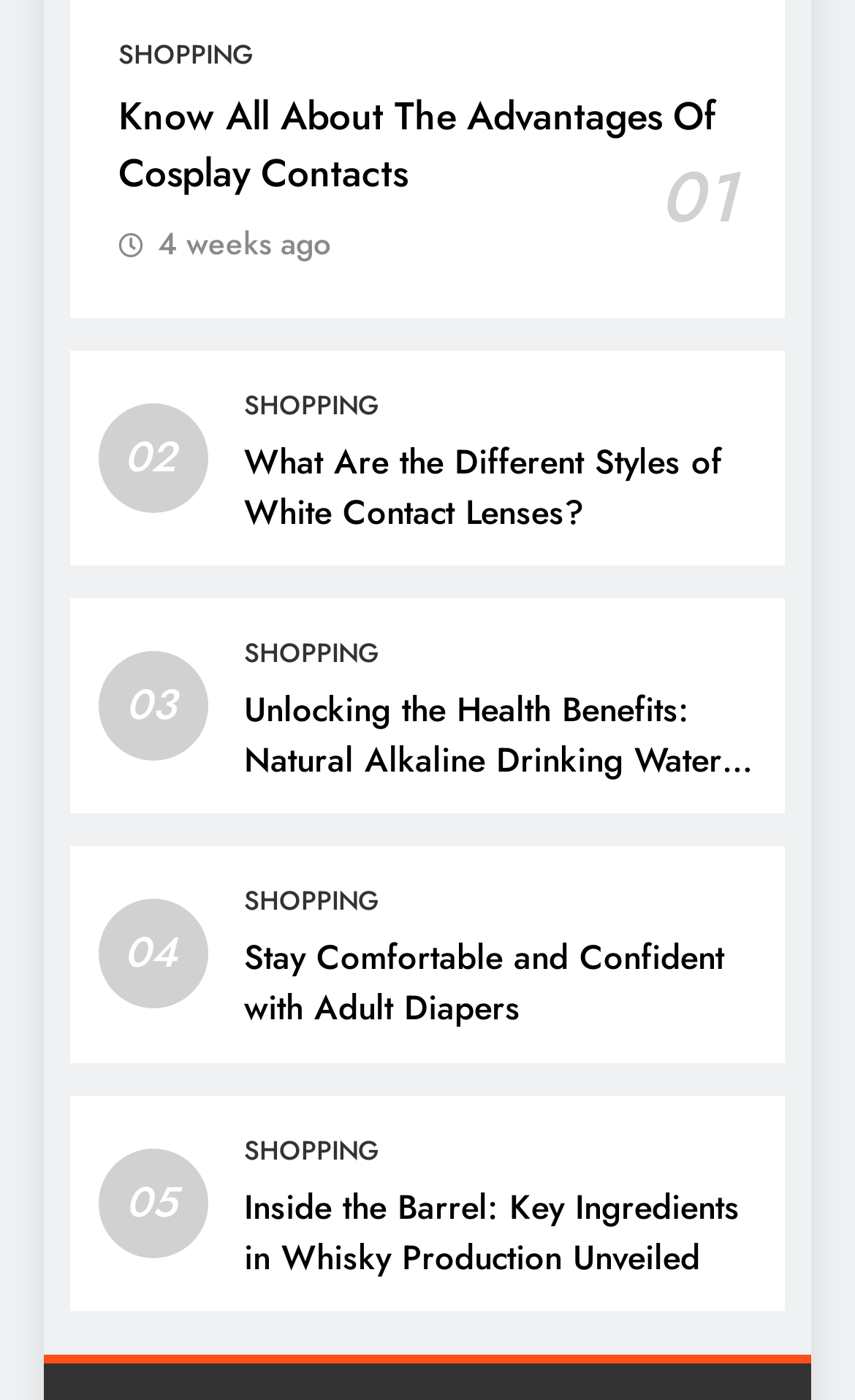Identify the bounding box coordinates of the clickable region necessary to fulfill the following instruction: "Click on 'Know All About The Advantages Of Cosplay Contacts'". The bounding box coordinates should be four float numbers between 0 and 1, i.e., [left, top, right, bottom].

[0.138, 0.062, 0.836, 0.144]